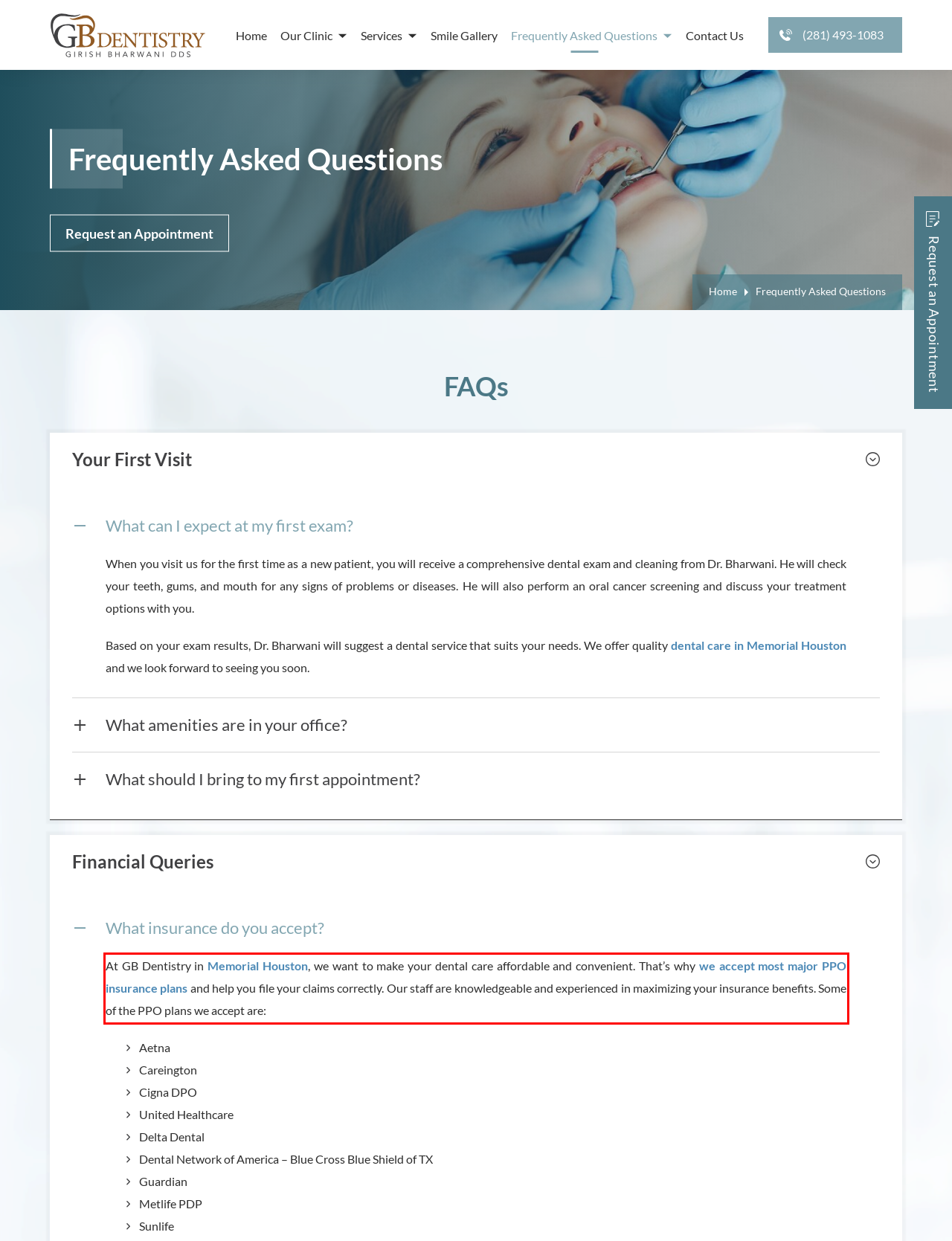Given a screenshot of a webpage containing a red rectangle bounding box, extract and provide the text content found within the red bounding box.

At GB Dentistry in Memorial Houston, we want to make your dental care affordable and convenient. That’s why we accept most major PPO insurance plans and help you file your claims correctly. Our staff are knowledgeable and experienced in maximizing your insurance benefits. Some of the PPO plans we accept are: